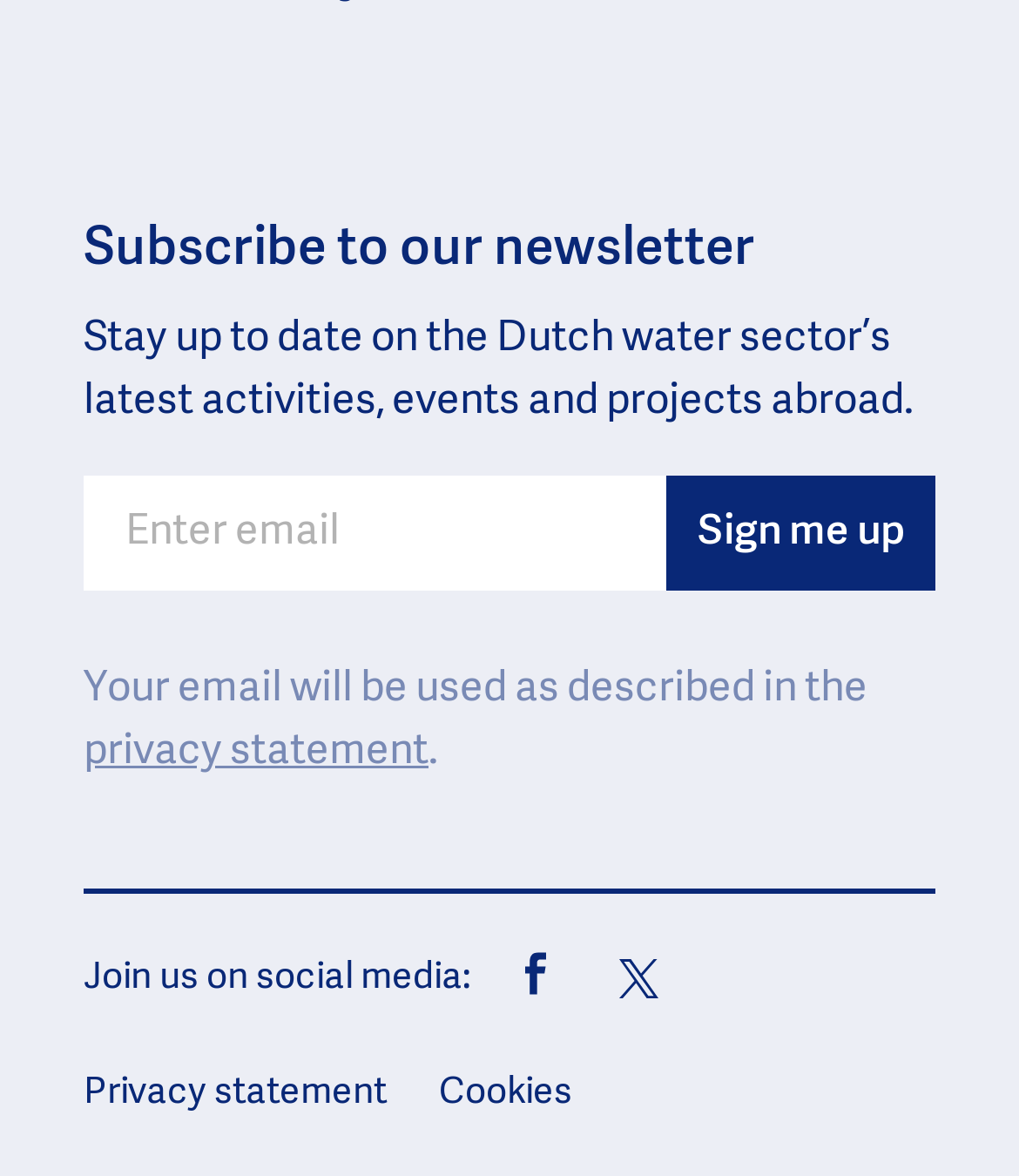Please identify the bounding box coordinates of the element that needs to be clicked to perform the following instruction: "View privacy statement".

[0.082, 0.623, 0.421, 0.659]